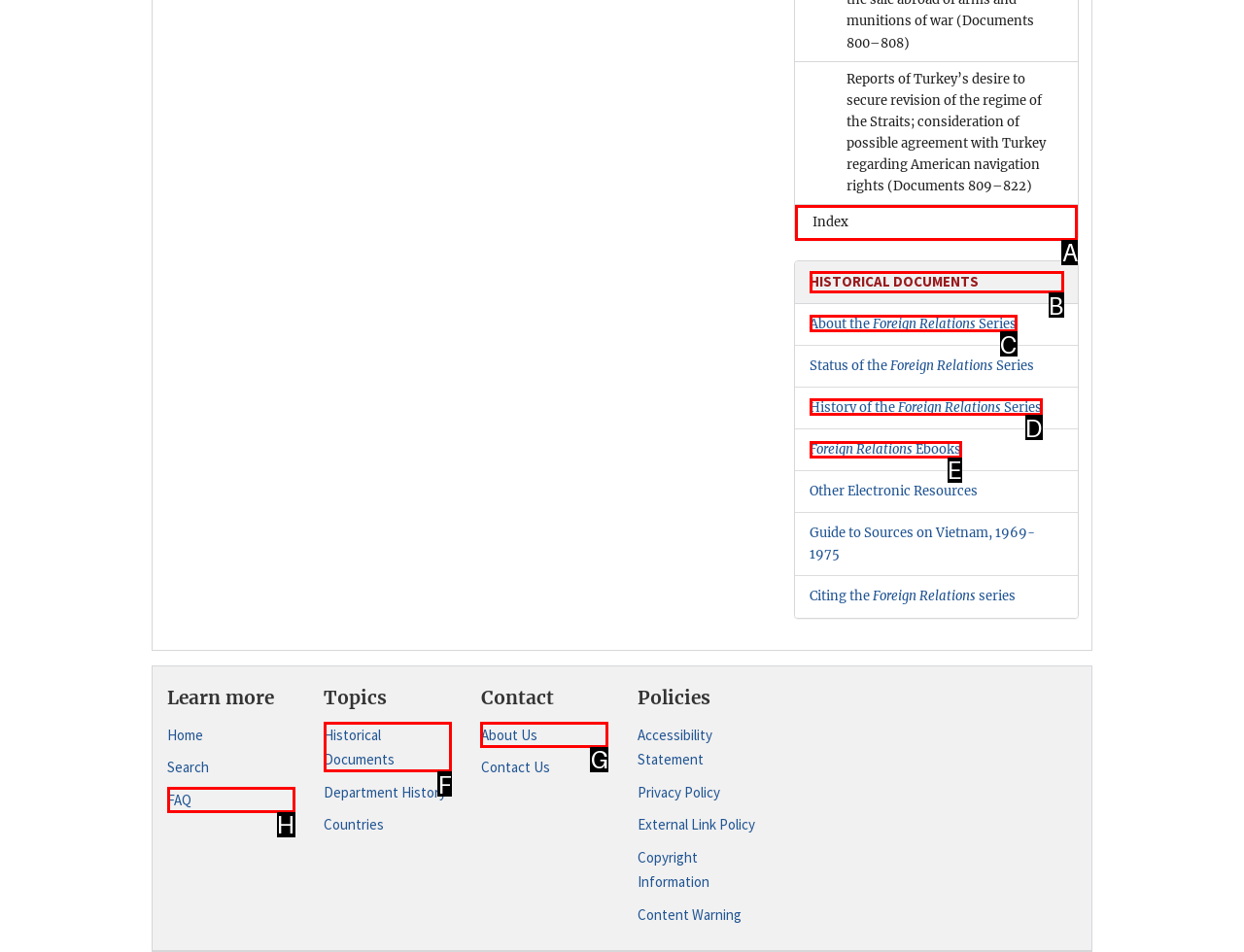Please identify the correct UI element to click for the task: View historical documents Respond with the letter of the appropriate option.

B